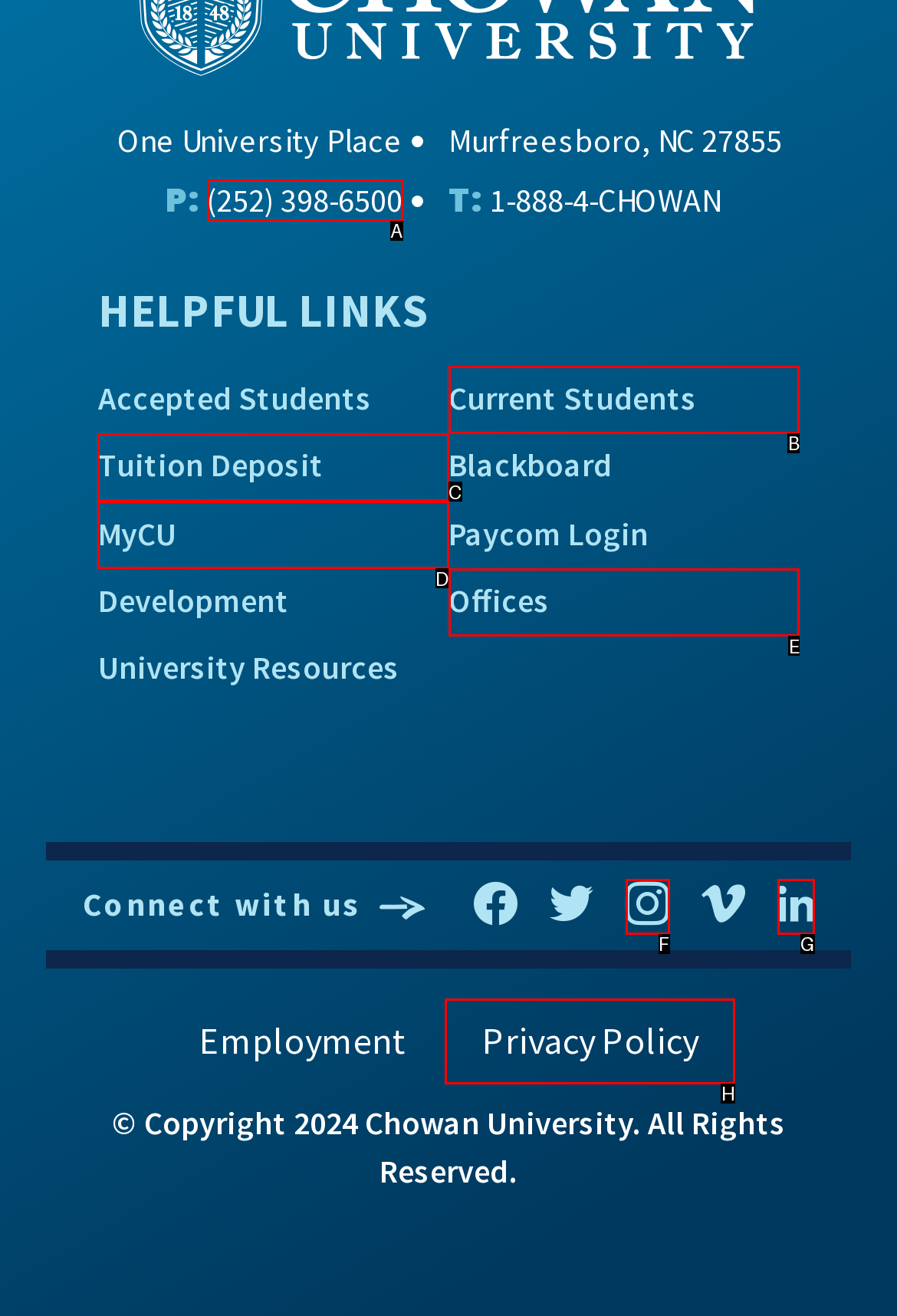Select the letter that corresponds to this element description: (252) 398-6500
Answer with the letter of the correct option directly.

A